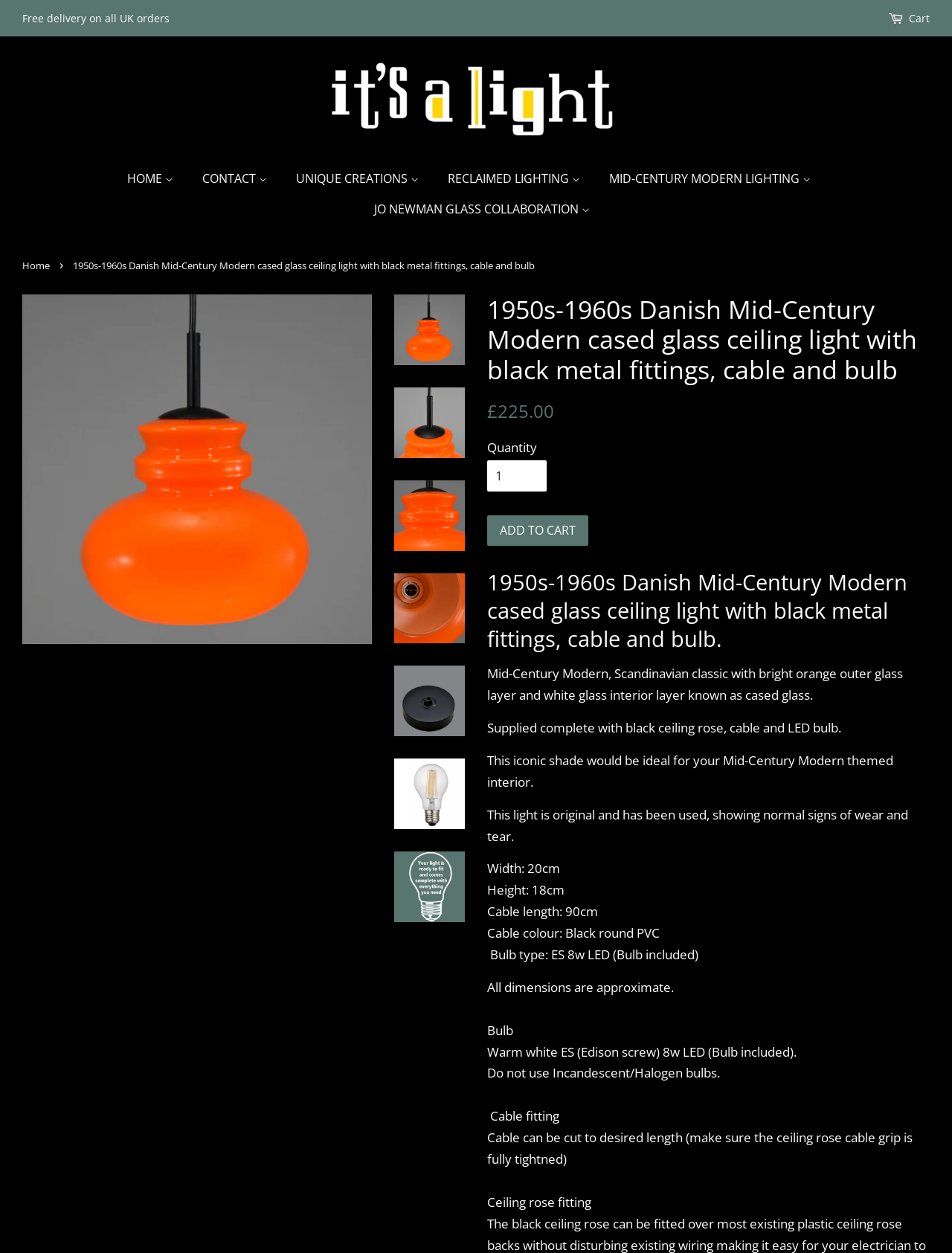Please determine the main heading text of this webpage.

1950s-1960s Danish Mid-Century Modern cased glass ceiling light with black metal fittings, cable and bulb